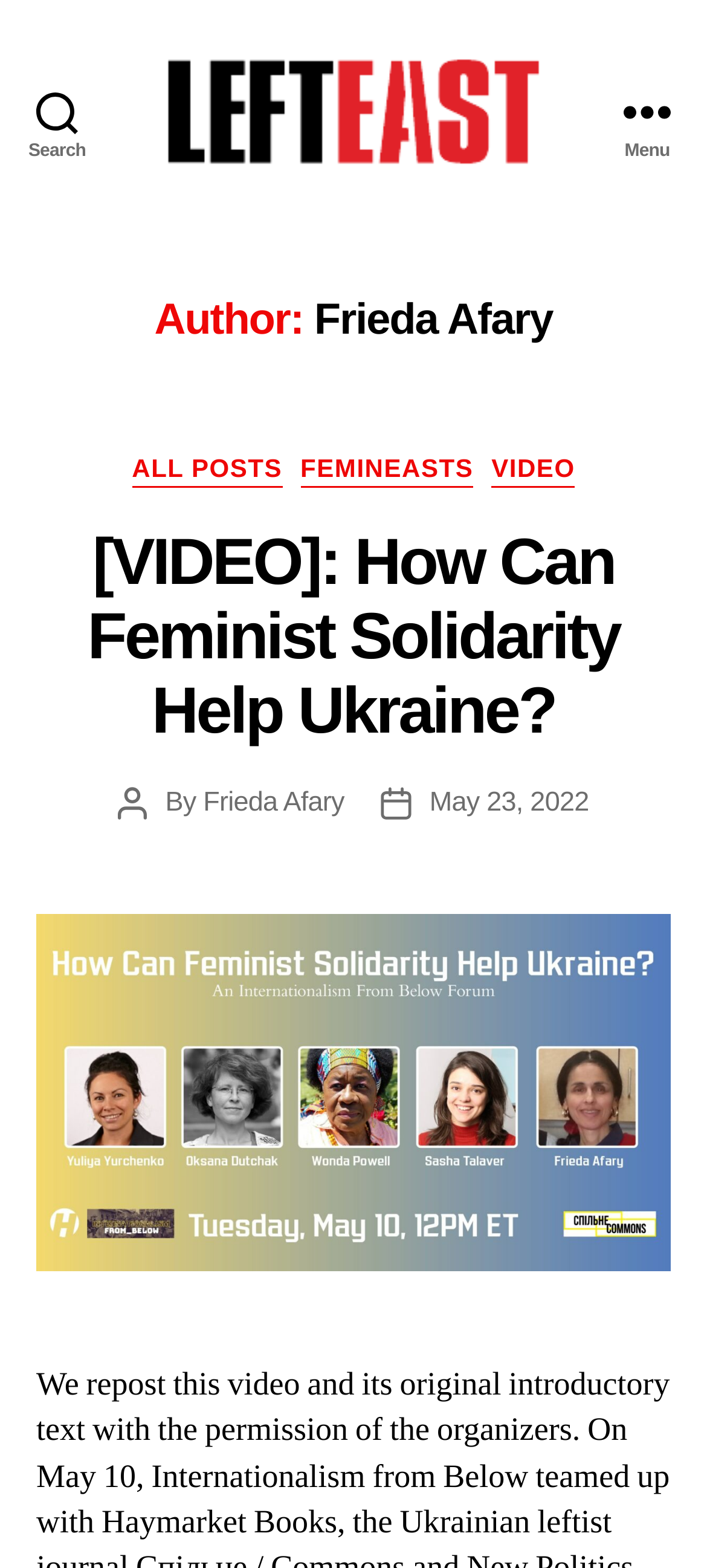Can you find the bounding box coordinates for the UI element given this description: "All posts"? Provide the coordinates as four float numbers between 0 and 1: [left, top, right, bottom].

[0.187, 0.29, 0.399, 0.311]